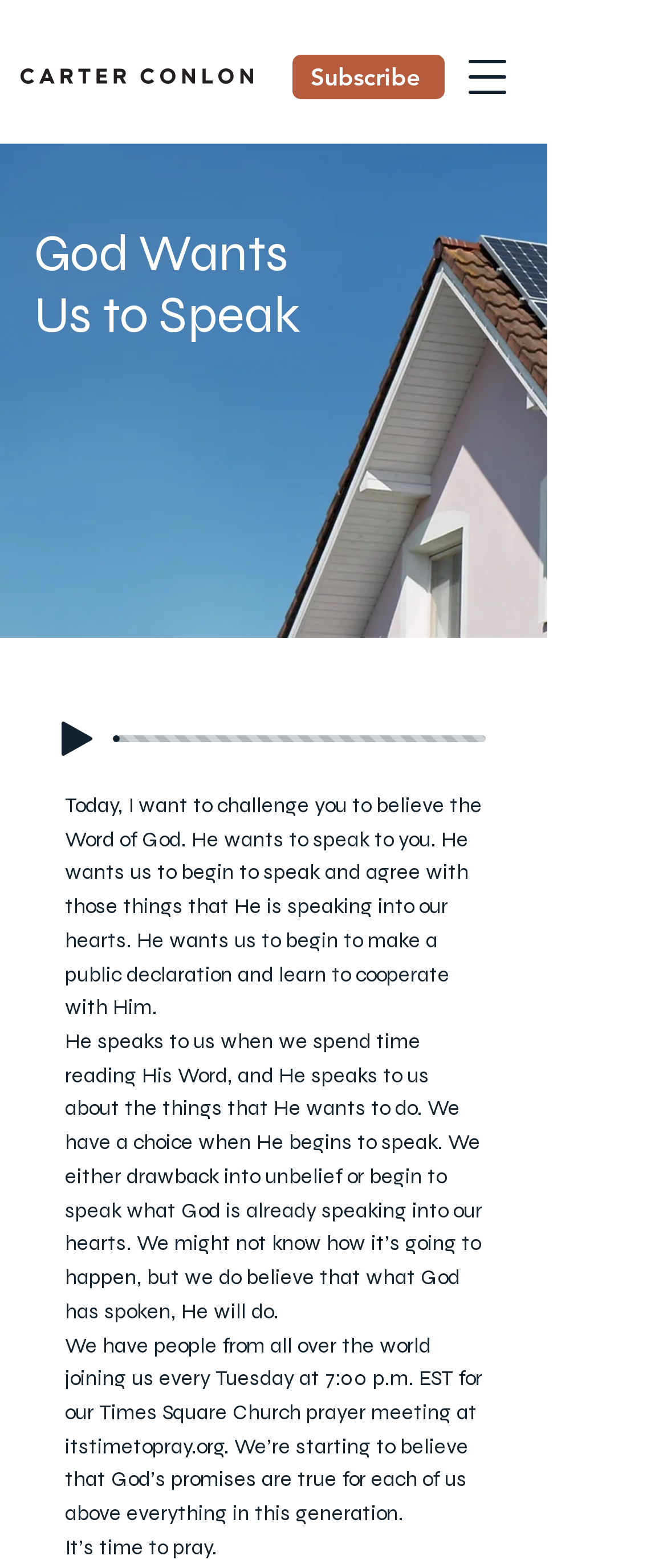From the details in the image, provide a thorough response to the question: What is the time of the prayer meeting mentioned on the webpage?

The webpage mentions a prayer meeting at Times Square Church, and the time of the meeting is specified as 7:00 p.m. EST on Tuesdays.